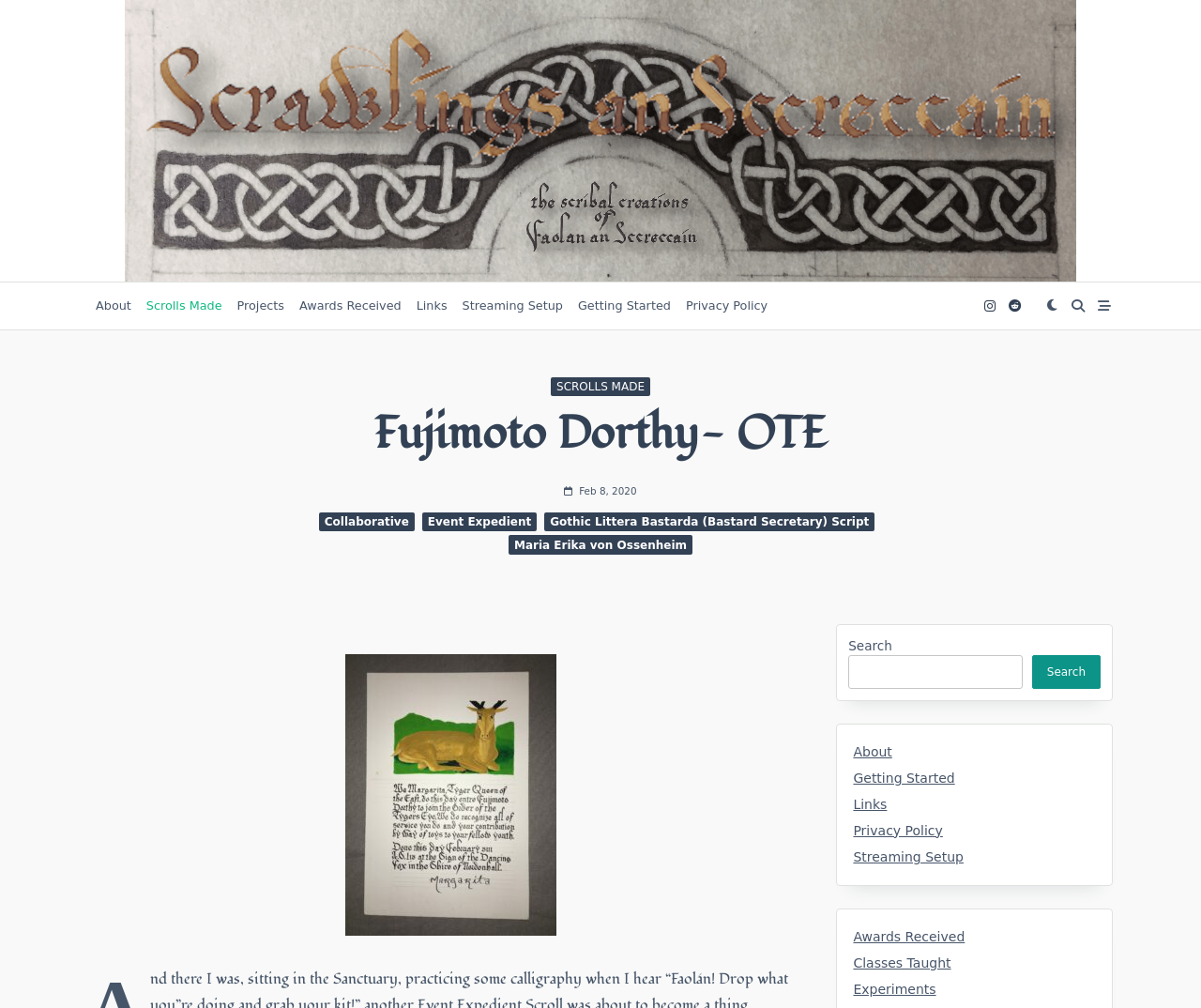Find the bounding box coordinates of the element to click in order to complete this instruction: "Click on the 'BUSINESS' link". The bounding box coordinates must be four float numbers between 0 and 1, denoted as [left, top, right, bottom].

None